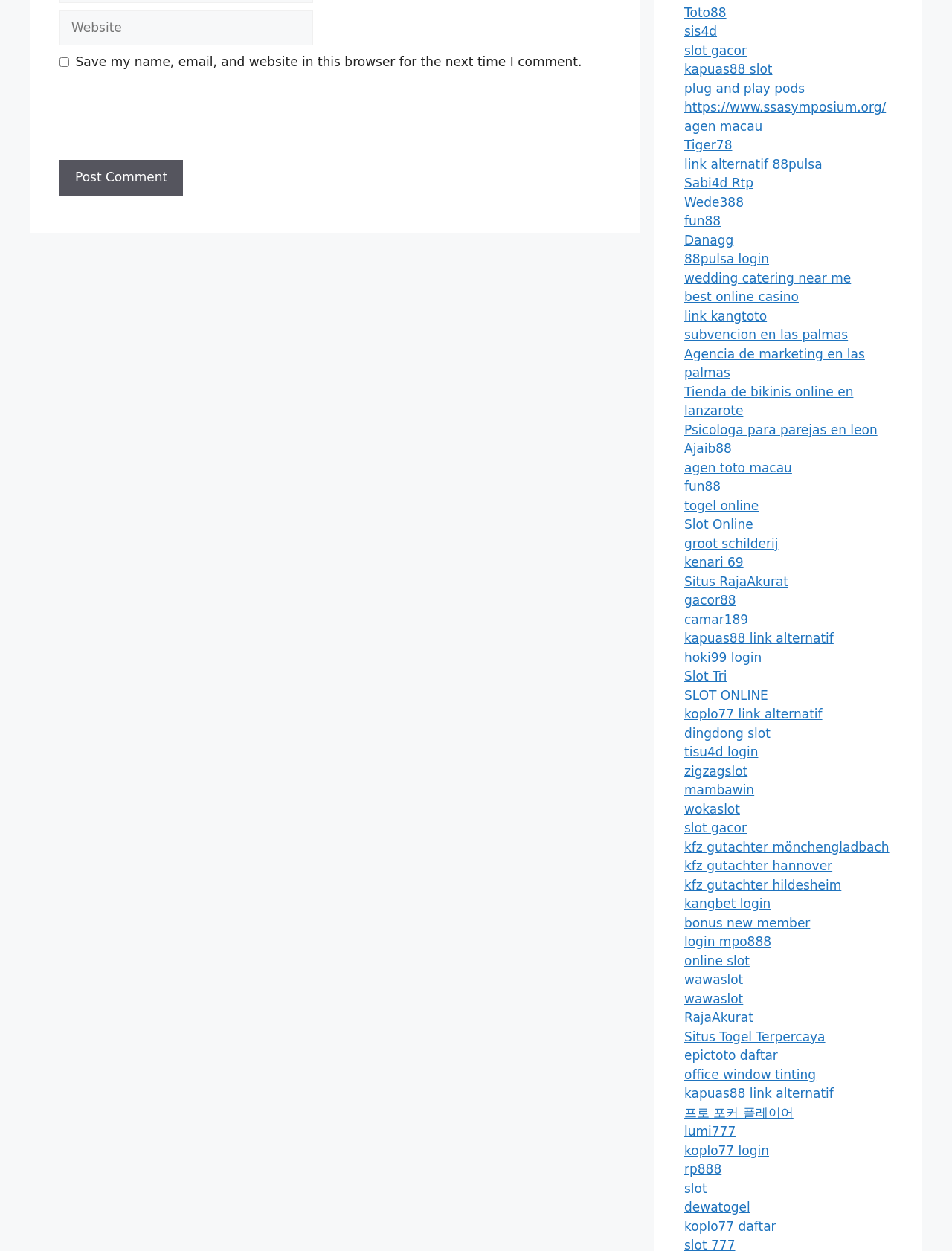Provide the bounding box coordinates of the HTML element this sentence describes: "Psicologa para parejas en leon".

[0.719, 0.337, 0.922, 0.349]